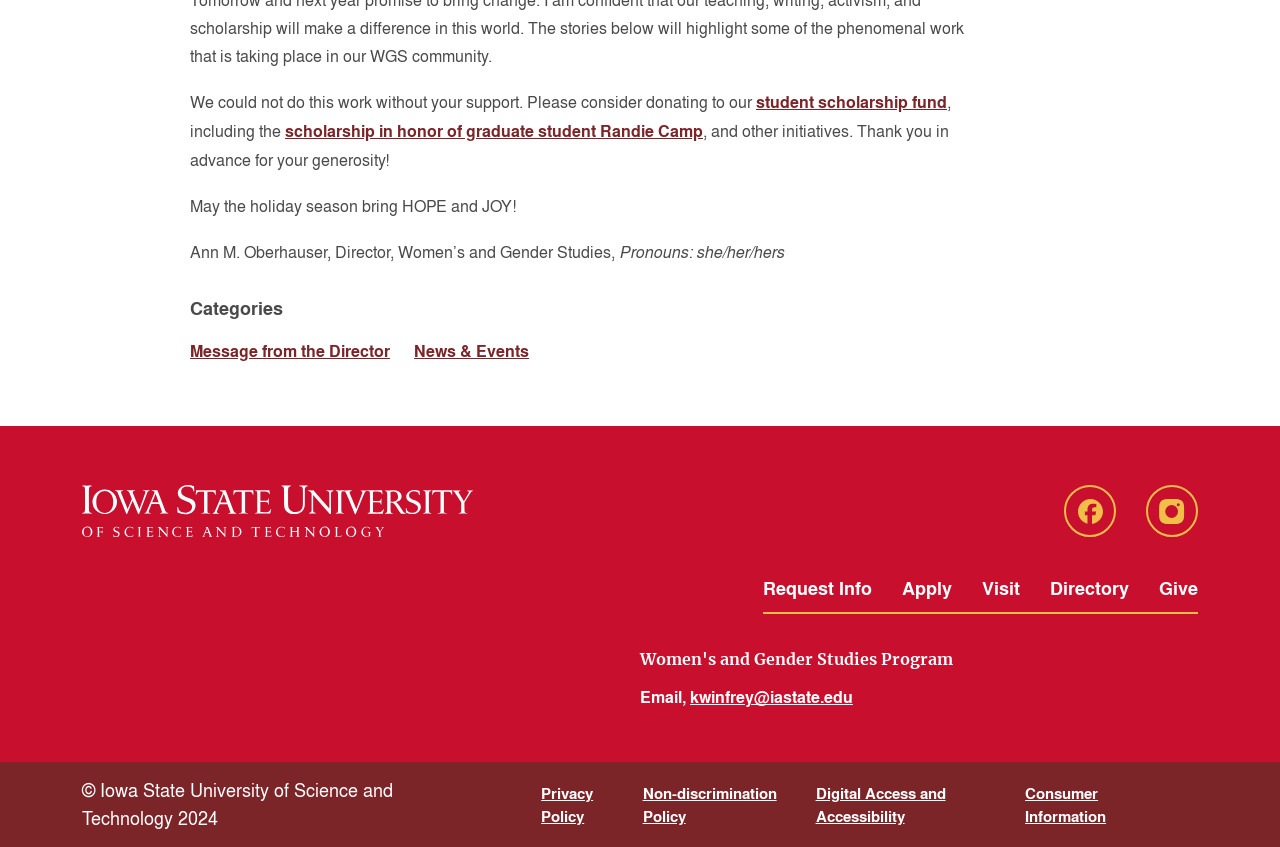Answer the following query concisely with a single word or phrase:
What is the name of the university?

Iowa State University of Science and Technology